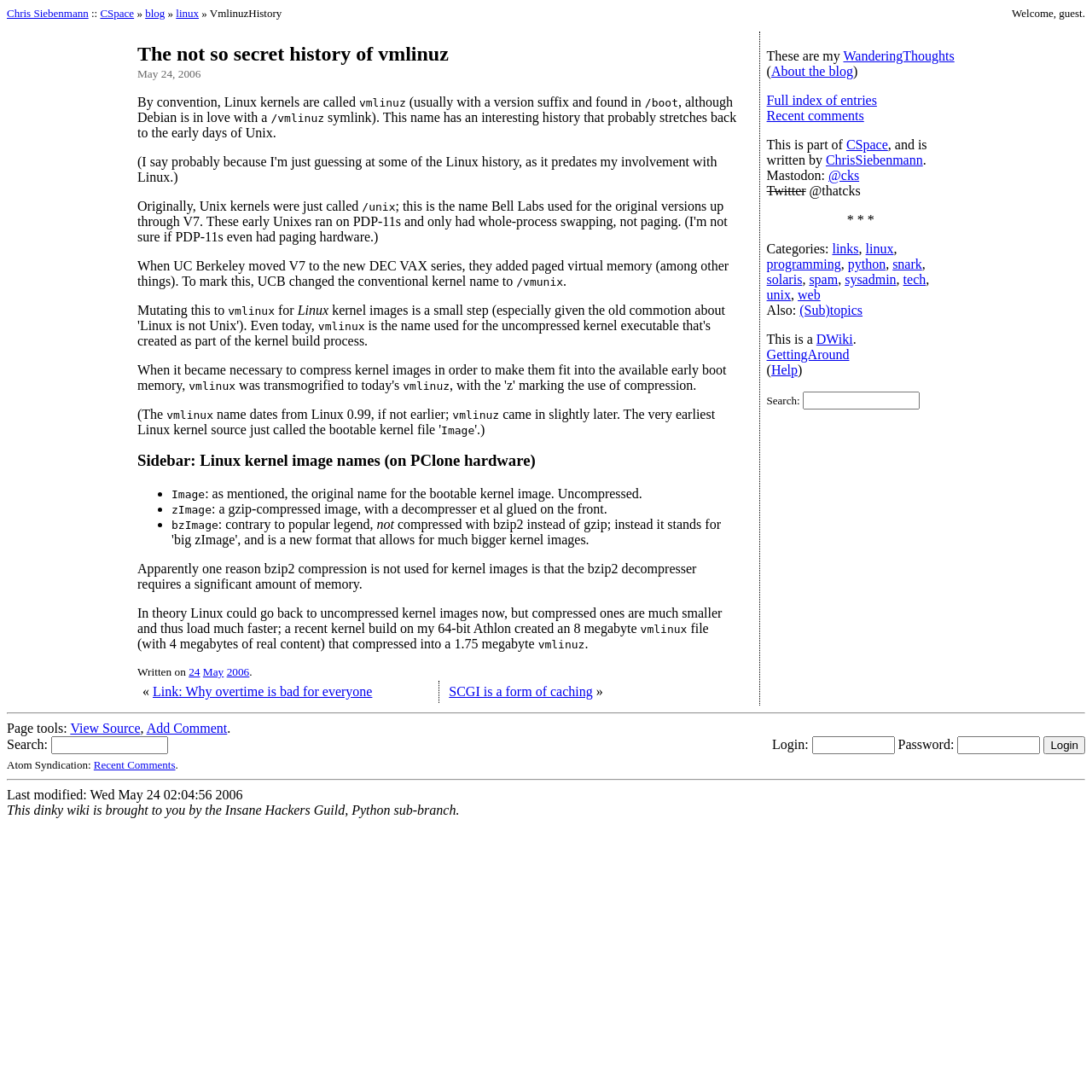Identify the bounding box coordinates of the region that should be clicked to execute the following instruction: "Visit the website".

None